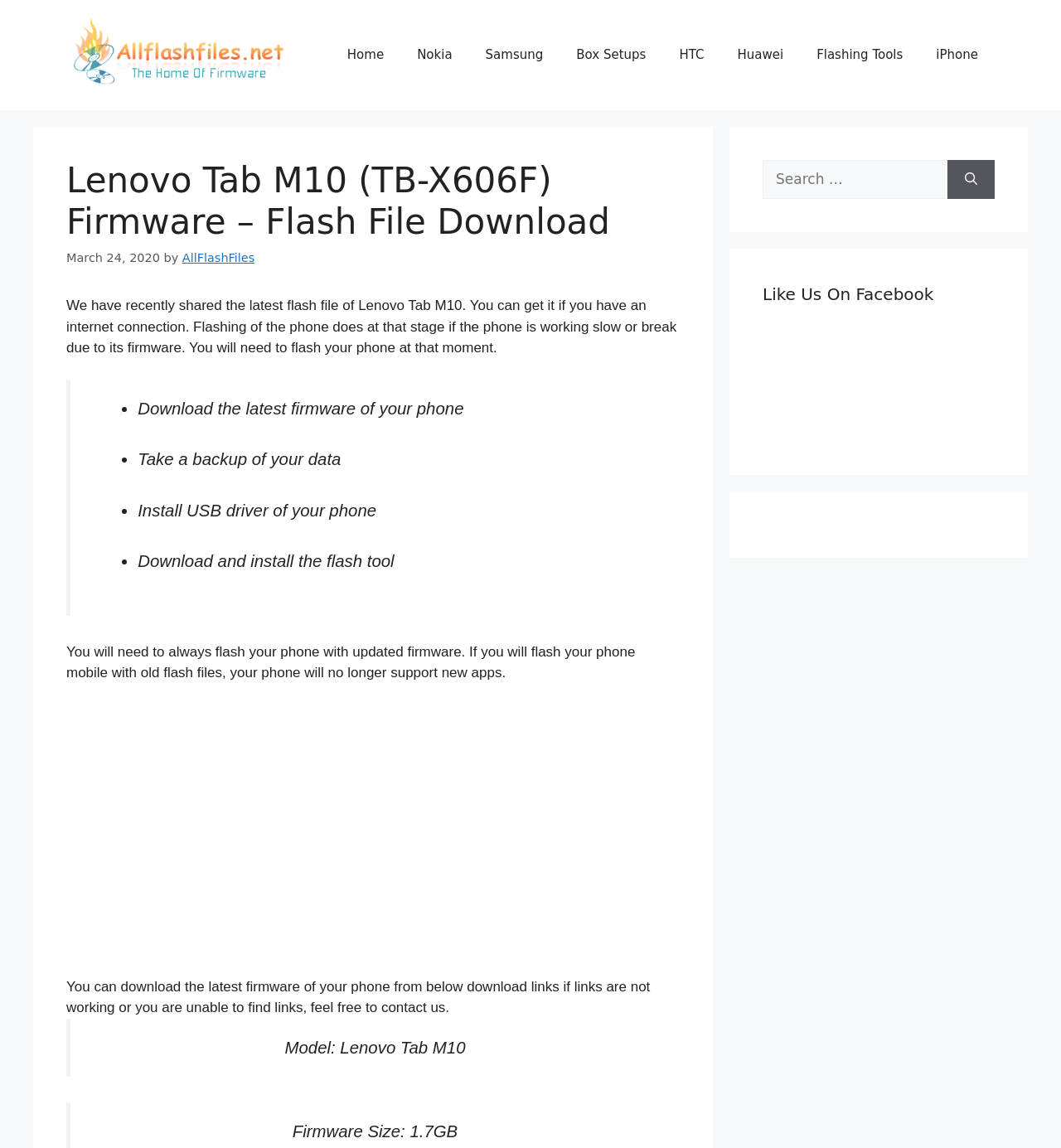Find the bounding box coordinates for the HTML element described in this sentence: "AllFlashFiles". Provide the coordinates as four float numbers between 0 and 1, in the format [left, top, right, bottom].

[0.172, 0.218, 0.24, 0.23]